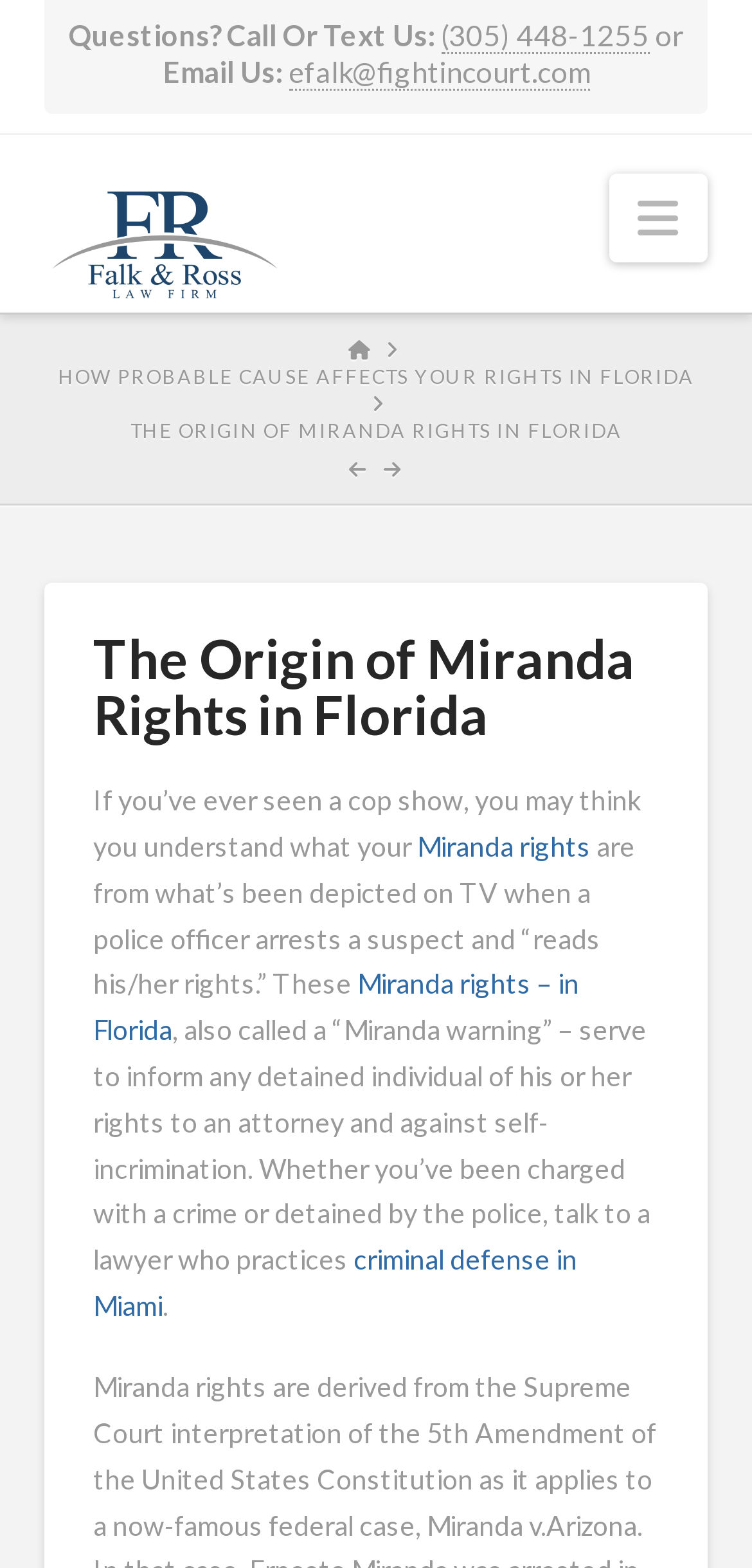Could you find the bounding box coordinates of the clickable area to complete this instruction: "Navigate to the homepage"?

[0.463, 0.214, 0.494, 0.231]